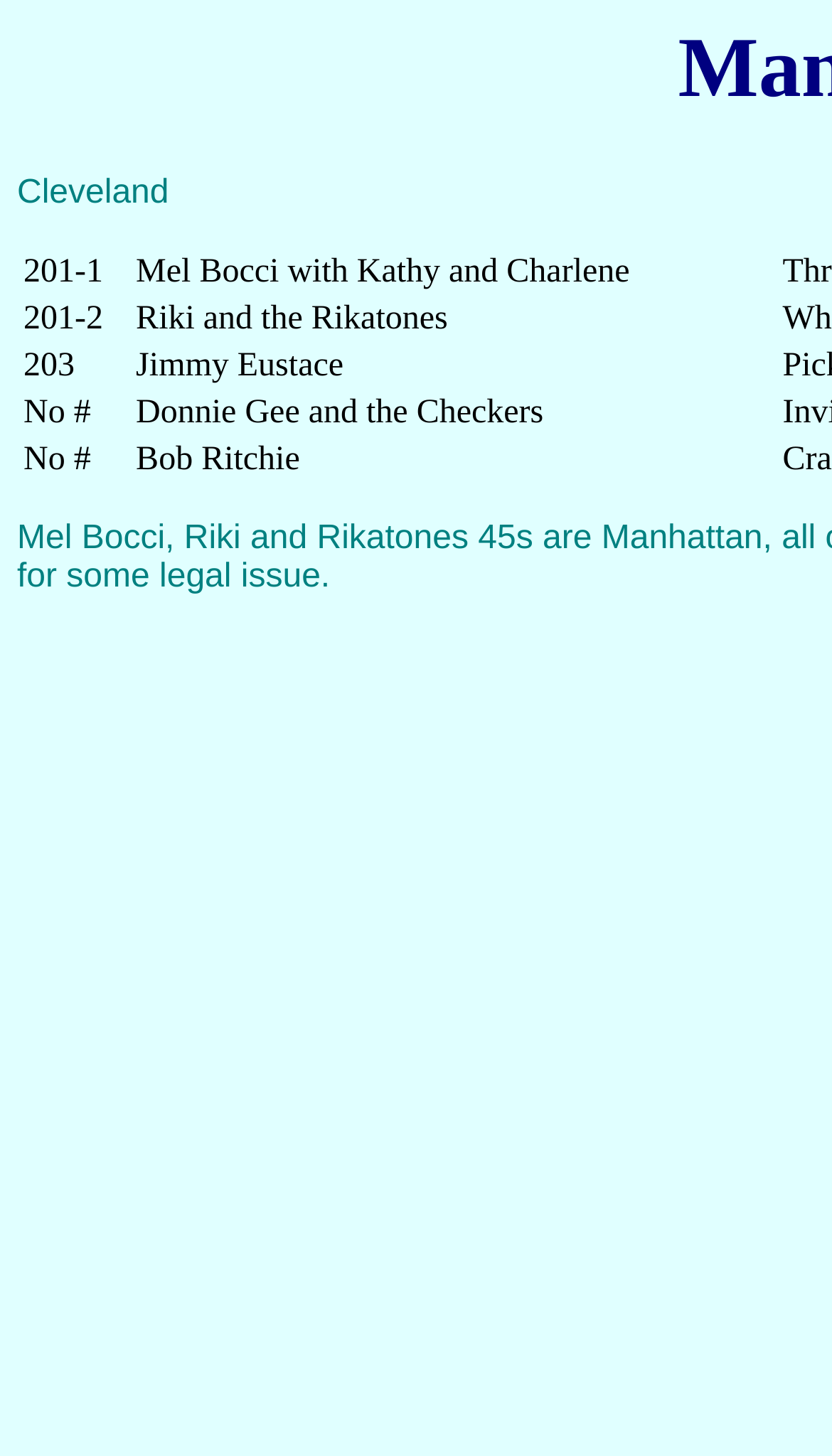Look at the image and write a detailed answer to the question: 
What is the artist of the last record?

I looked at the last LayoutTableCell element, which contains the artist information, and found that the artist of the last record is Bob Ritchie.